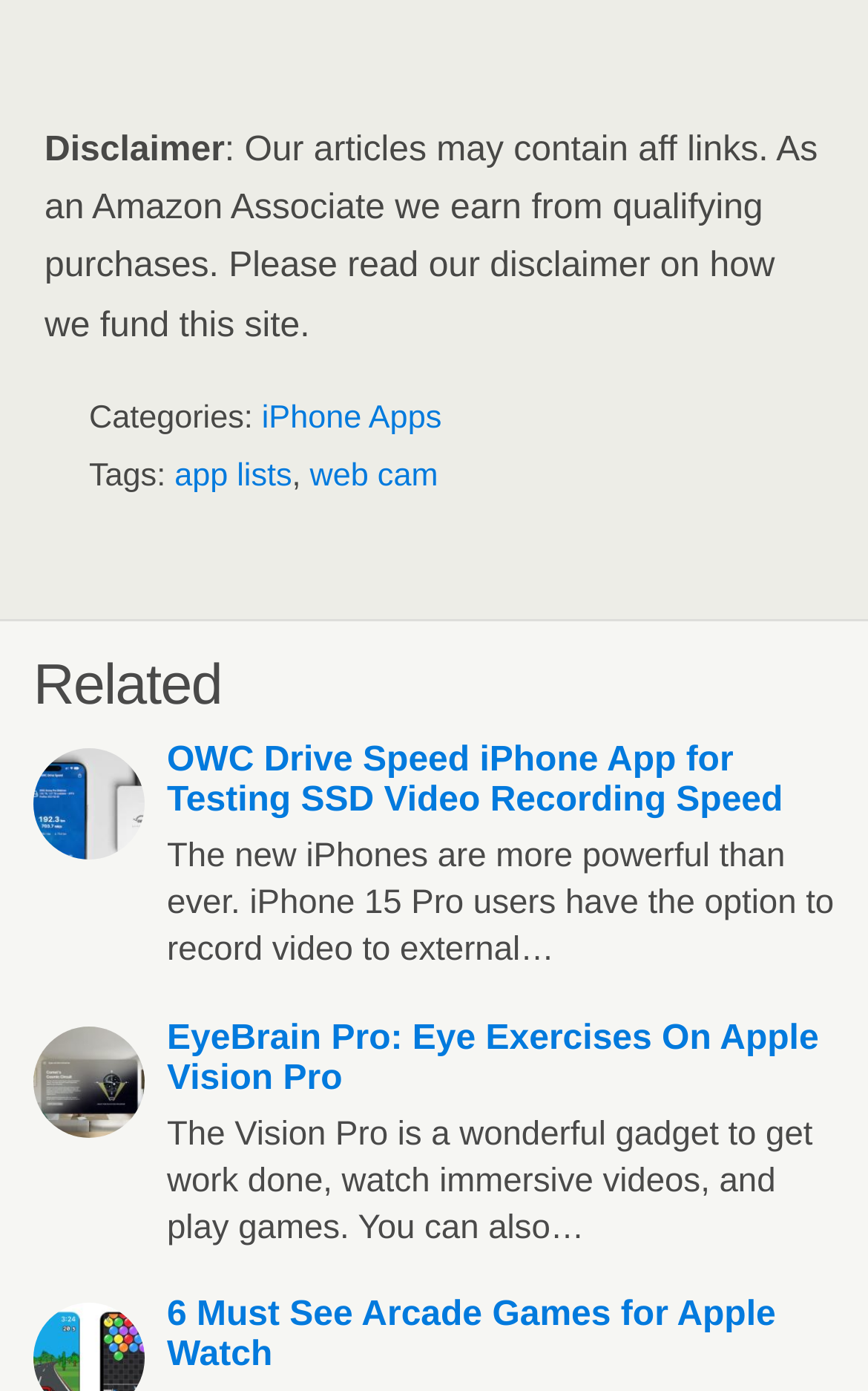From the webpage screenshot, predict the bounding box of the UI element that matches this description: "title="Google+"".

[0.46, 0.596, 0.539, 0.645]